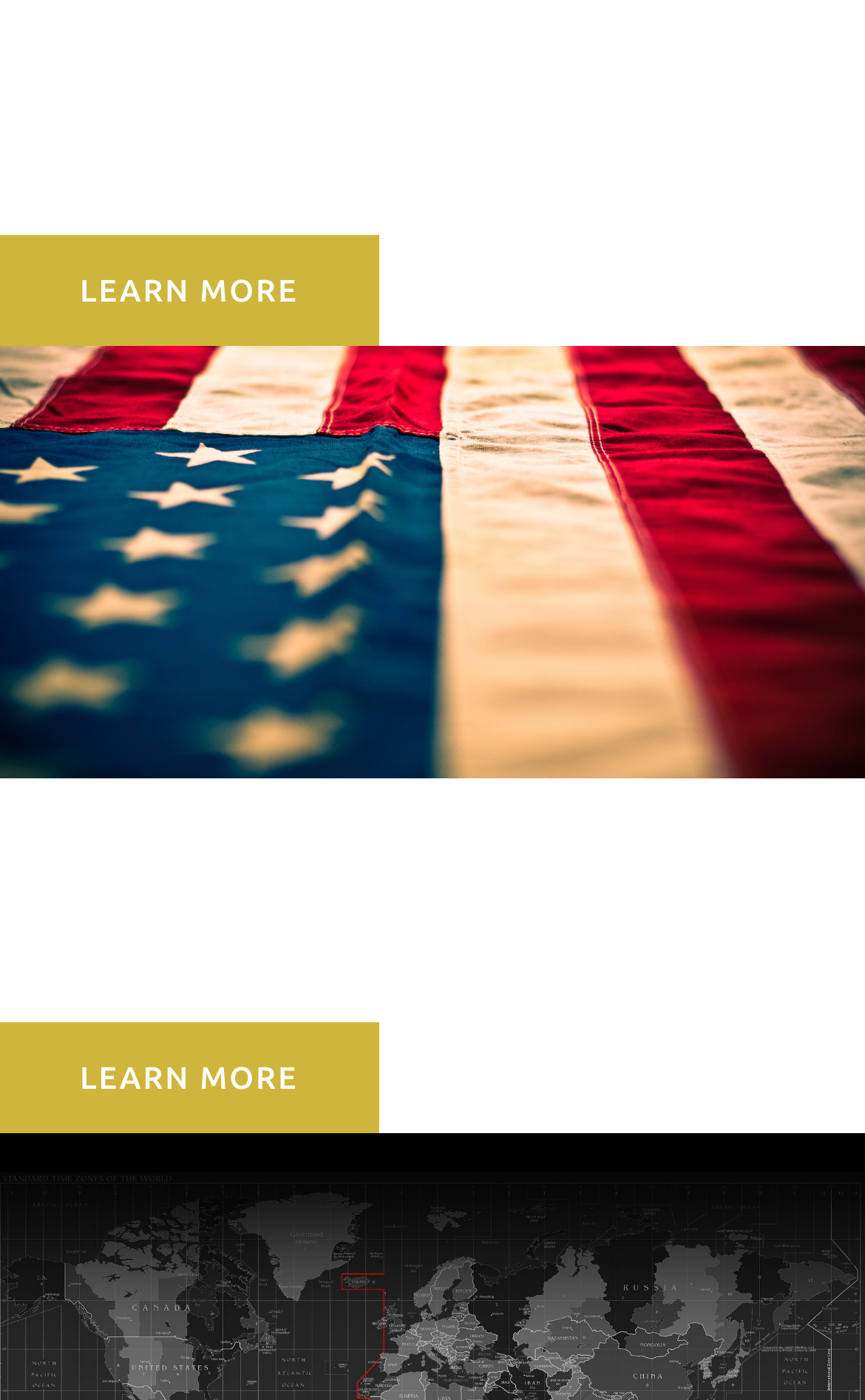Using the provided element description: "Learn More", determine the bounding box coordinates of the corresponding UI element in the screenshot.

[0.0, 0.73, 0.437, 0.809]